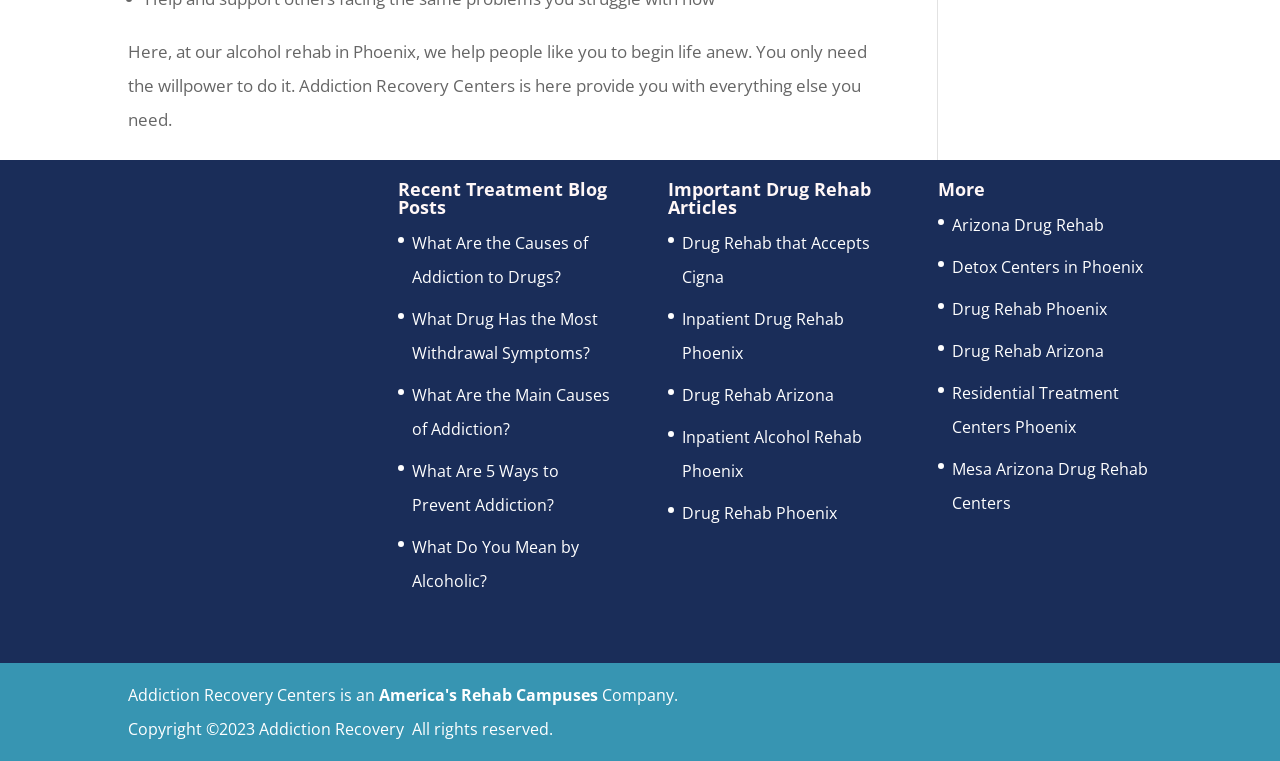Please give a succinct answer to the question in one word or phrase:
What is the main purpose of this website?

Alcohol rehab